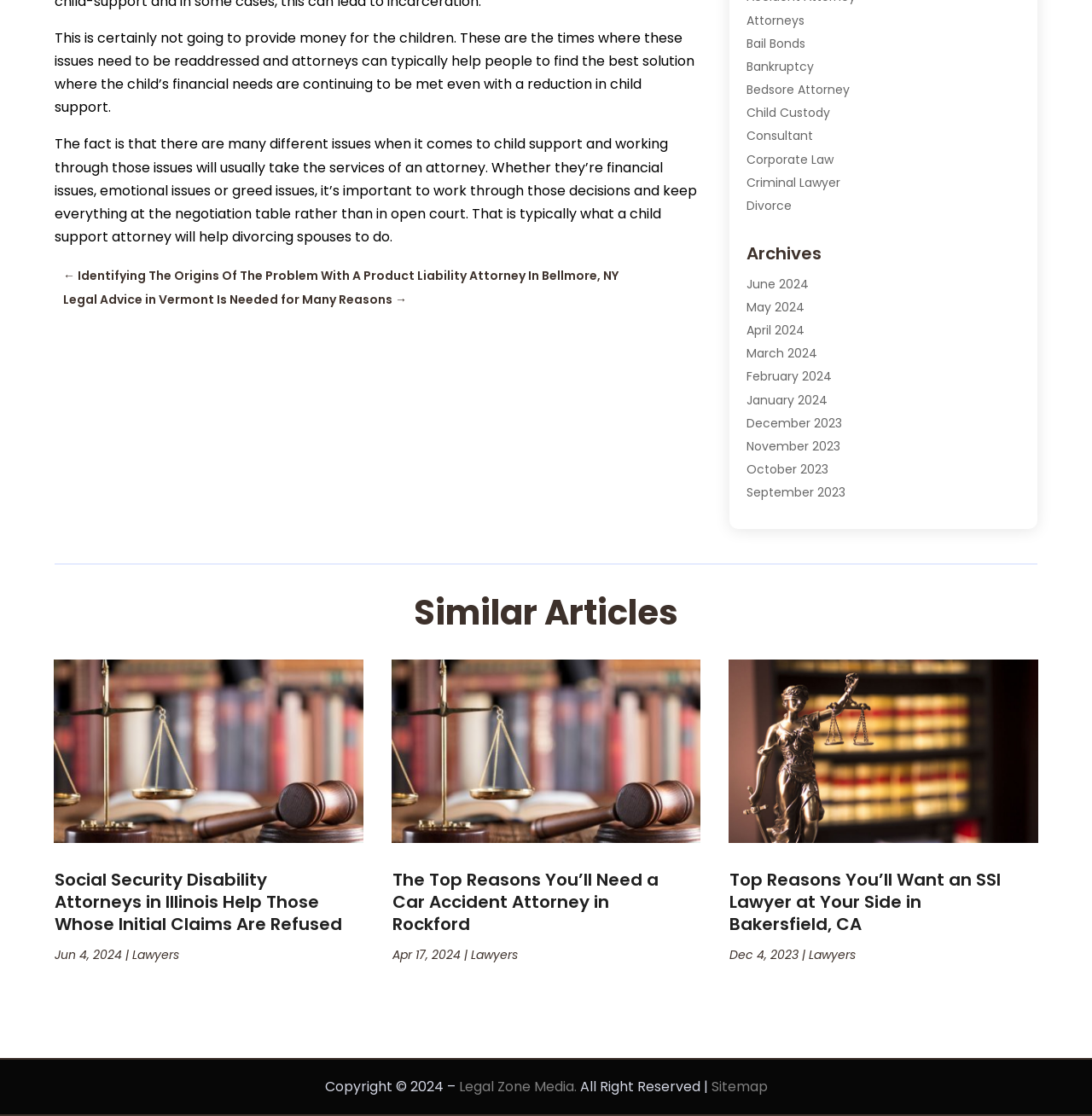What type of lawyers are mentioned in the article?
Please give a detailed and elaborate explanation in response to the question.

The article mentions that child support attorneys can help people to find the best solution where the child’s financial needs are continuing to be met even with a reduction in child support.